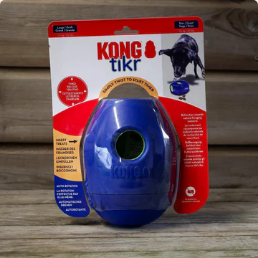What is the purpose of the KONG Tikr?
Answer the question in a detailed and comprehensive manner.

The caption indicates that the KONG Tikr is designed to dispense treats, enticing dogs to interact with it, which implies that its primary purpose is to serve as a treat-dispensing toy.